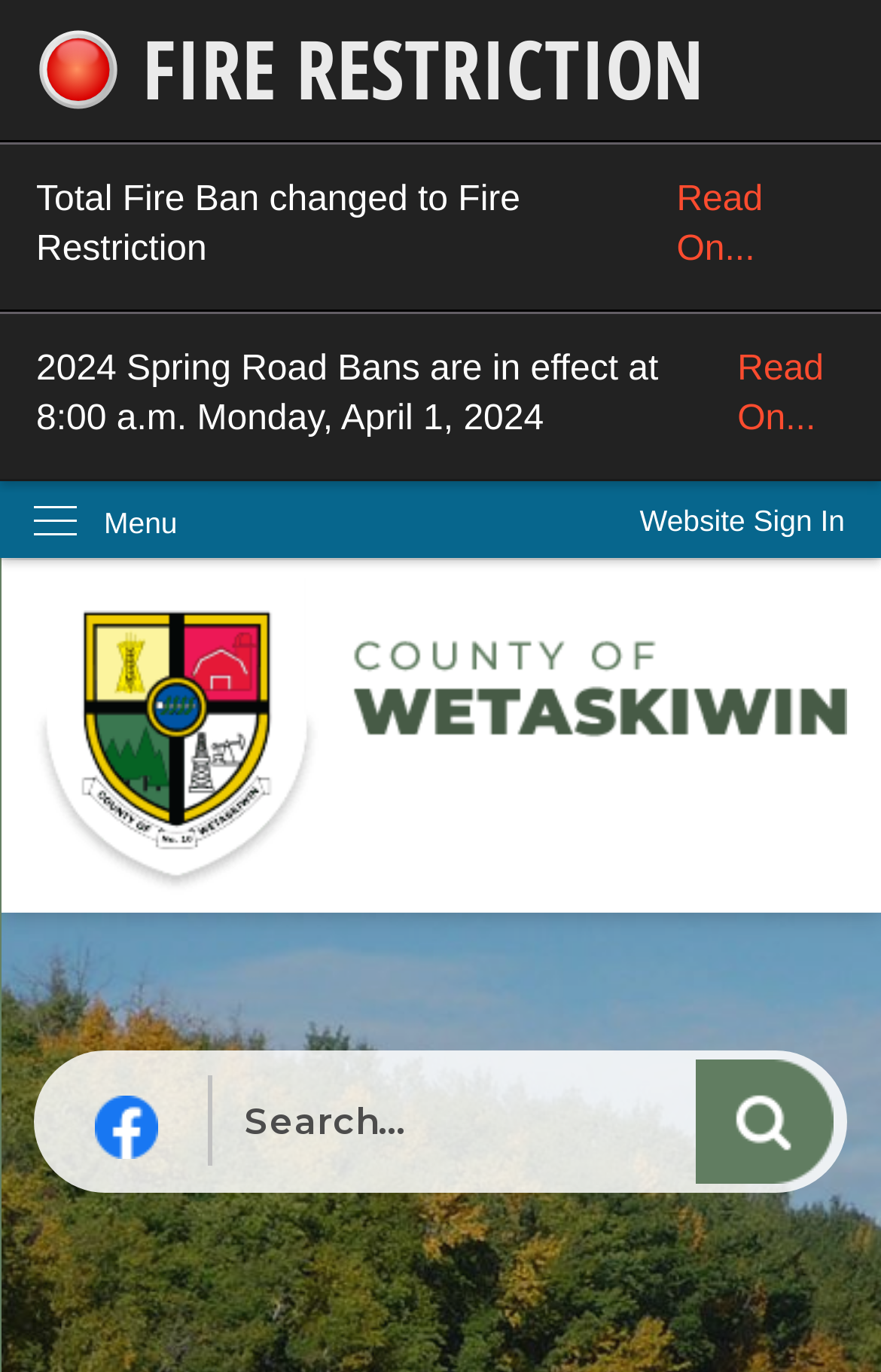Use a single word or phrase to respond to the question:
How many emergency alerts are displayed?

2